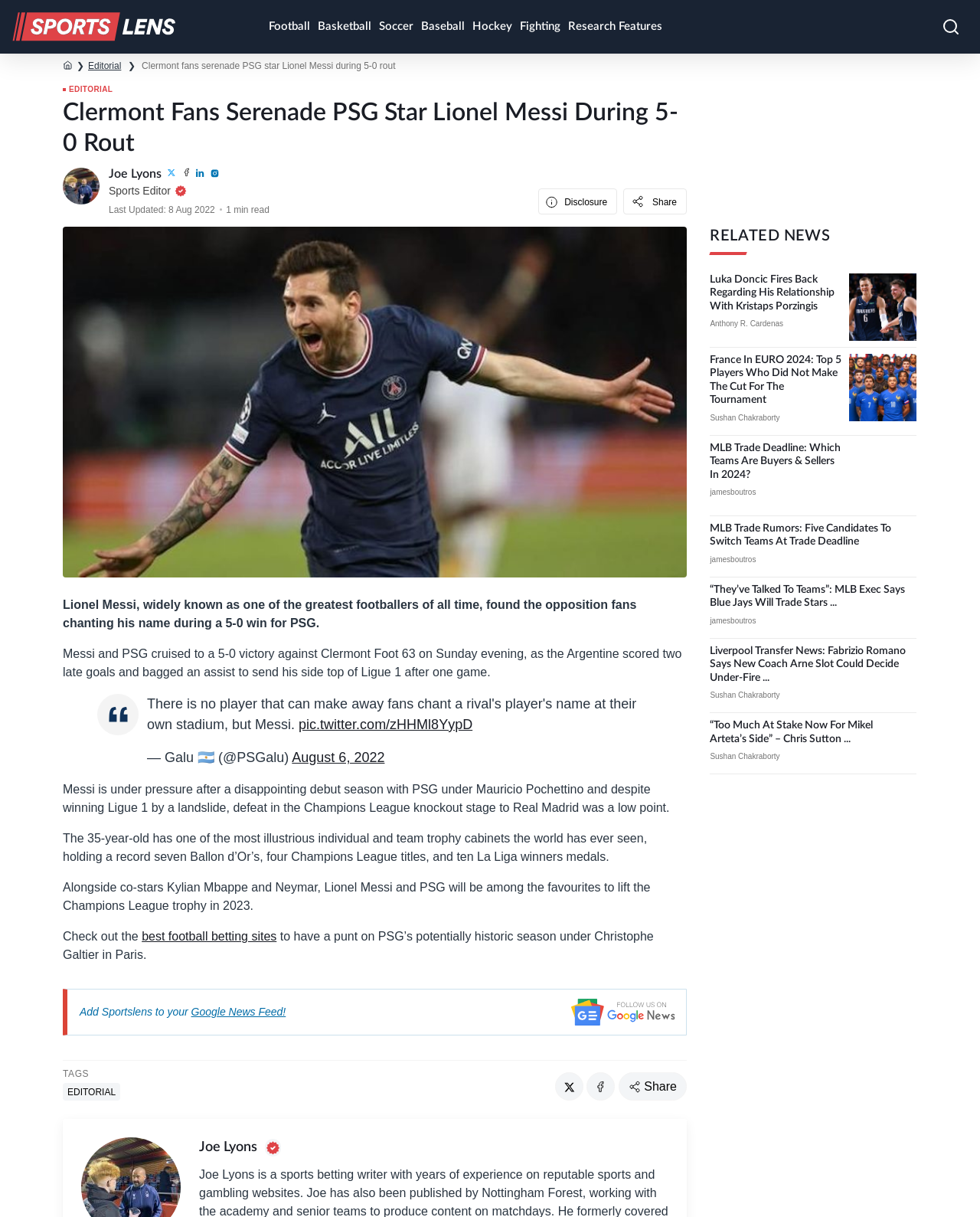What is the number of Ballon d'Or's that Lionel Messi has won?
Please respond to the question thoroughly and include all relevant details.

The number of Ballon d'Or's that Lionel Messi has won is seven, which can be found in the article where it says 'holding a record seven Ballon d’Or’s'.